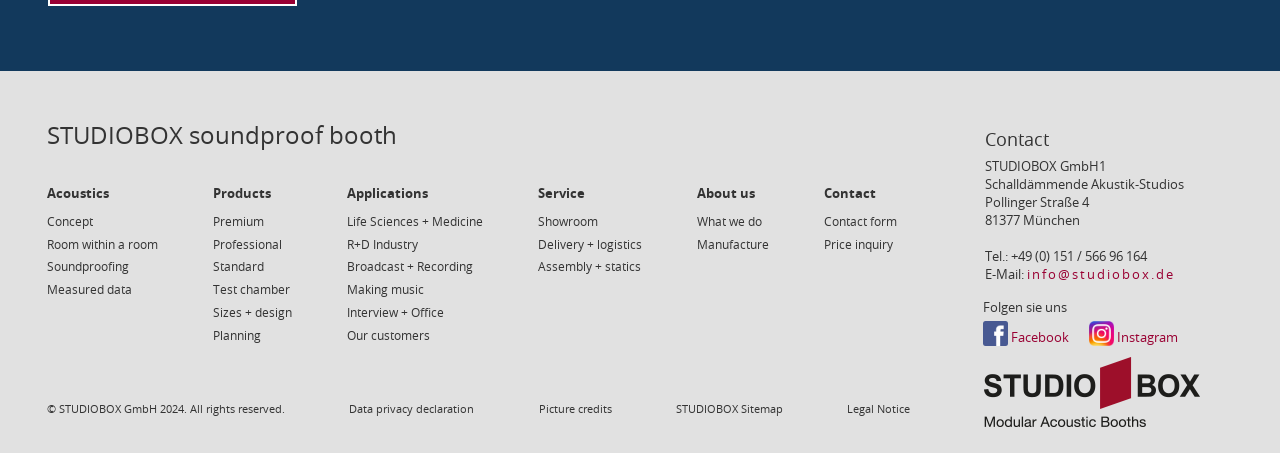What is the email address of the company?
Please give a well-detailed answer to the question.

The email address of the company can be found in the footer section of the webpage, where it is written as 'E-Mail: info@studiobox.de'.